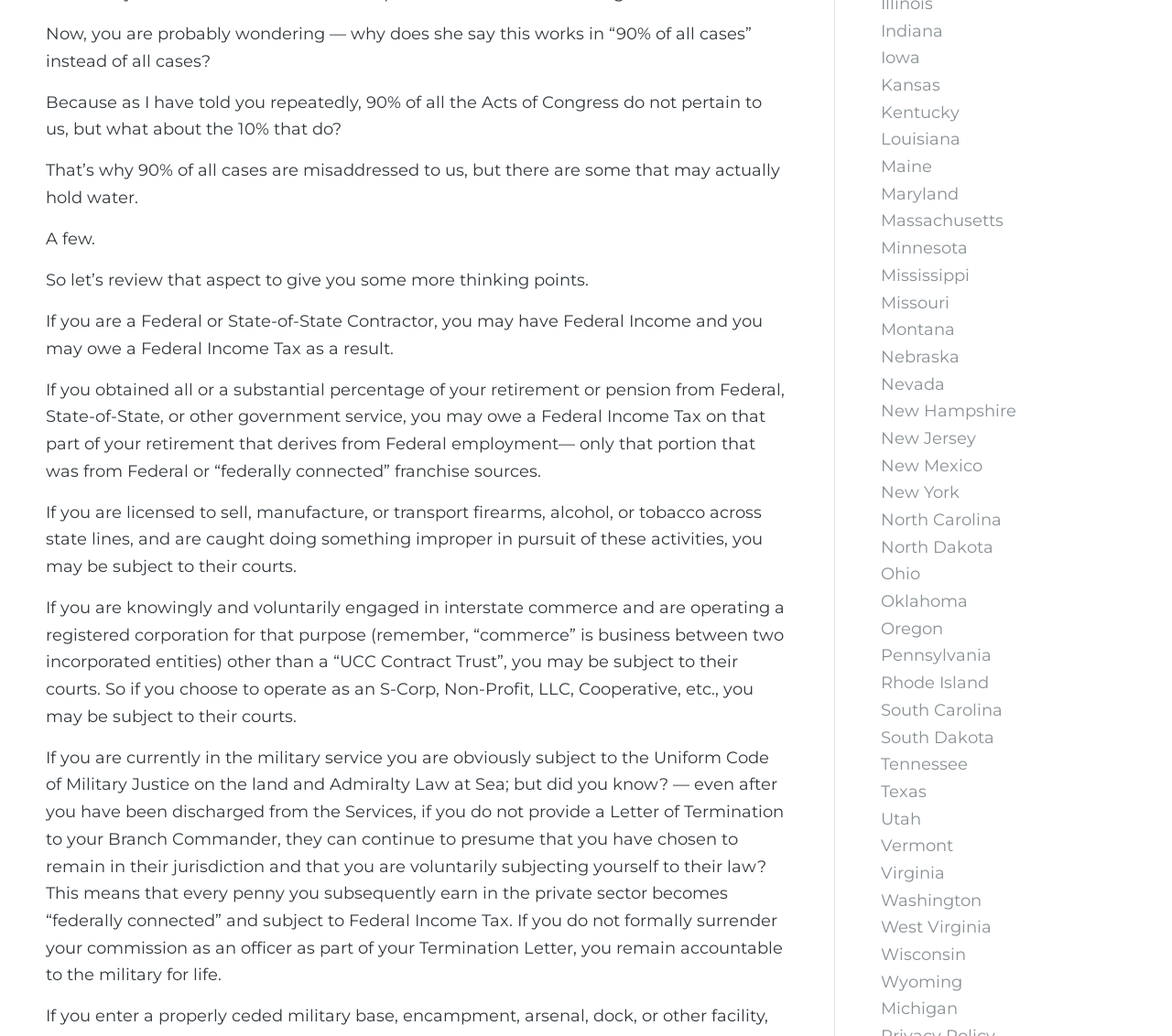Who may owe a Federal Income Tax on their retirement?
Use the information from the screenshot to give a comprehensive response to the question.

The text states that if you are a Federal or State-of-State Contractor, you may have Federal Income and you may owe a Federal Income Tax as a result. Additionally, if you obtained all or a substantial percentage of your retirement or pension from Federal, State-of-State, or other government service, you may owe a Federal Income Tax on that part of your retirement that derives from Federal employment— only that portion that was from Federal or “federally connected” franchise sources.